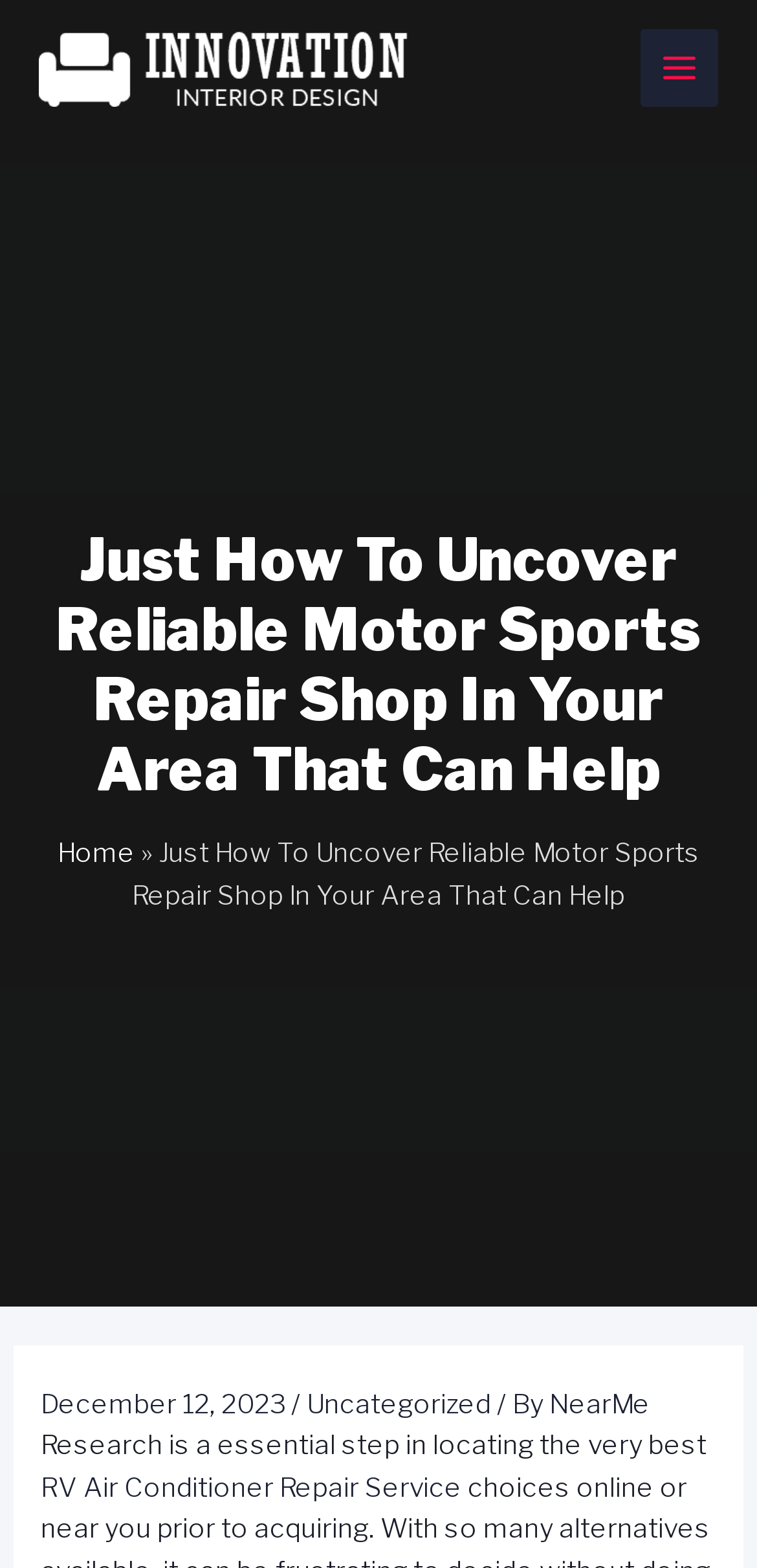Please find the main title text of this webpage.

Just How To Uncover Reliable Motor Sports Repair Shop In Your Area That Can Help